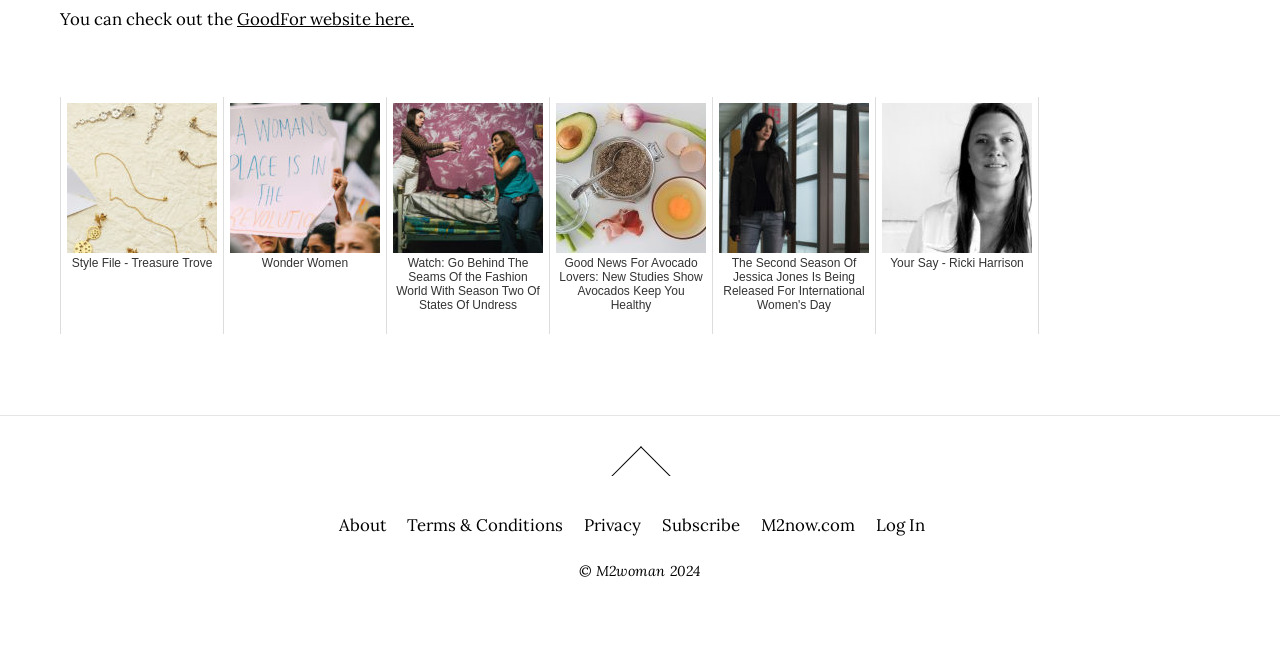Bounding box coordinates should be in the format (top-left x, top-left y, bottom-right x, bottom-right y) and all values should be floating point numbers between 0 and 1. Determine the bounding box coordinate for the UI element described as: Wonder Women

[0.174, 0.145, 0.302, 0.498]